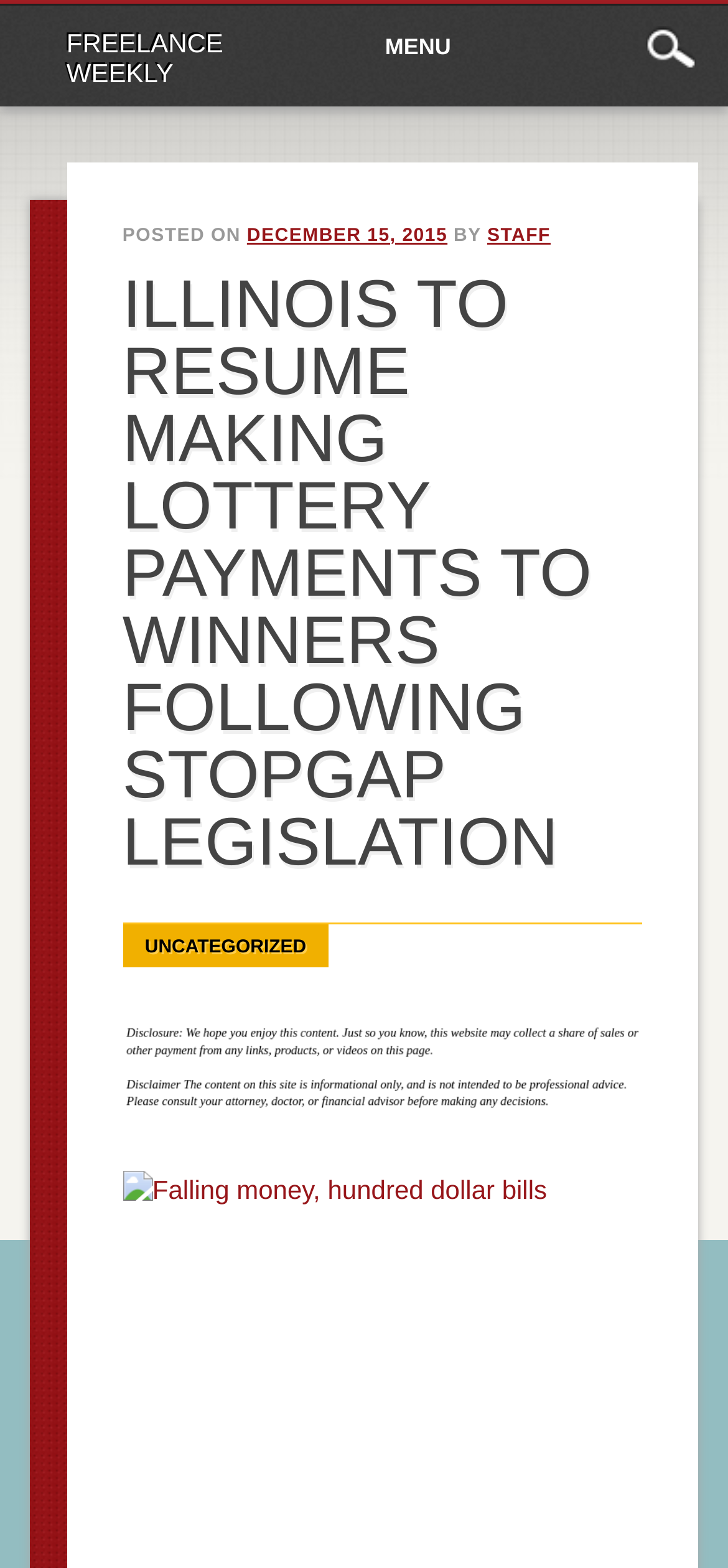Find the bounding box coordinates corresponding to the UI element with the description: "Staff". The coordinates should be formatted as [left, top, right, bottom], with values as floats between 0 and 1.

[0.669, 0.144, 0.756, 0.157]